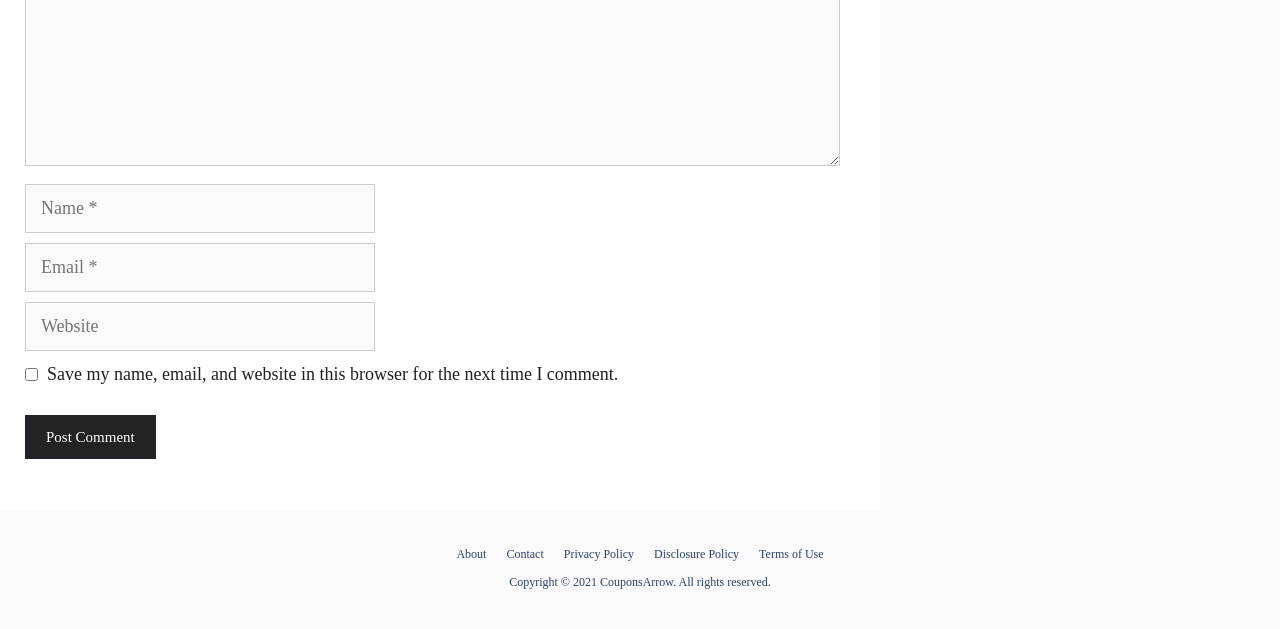Determine the bounding box coordinates for the element that should be clicked to follow this instruction: "Post a comment". The coordinates should be given as four float numbers between 0 and 1, in the format [left, top, right, bottom].

[0.02, 0.659, 0.122, 0.73]